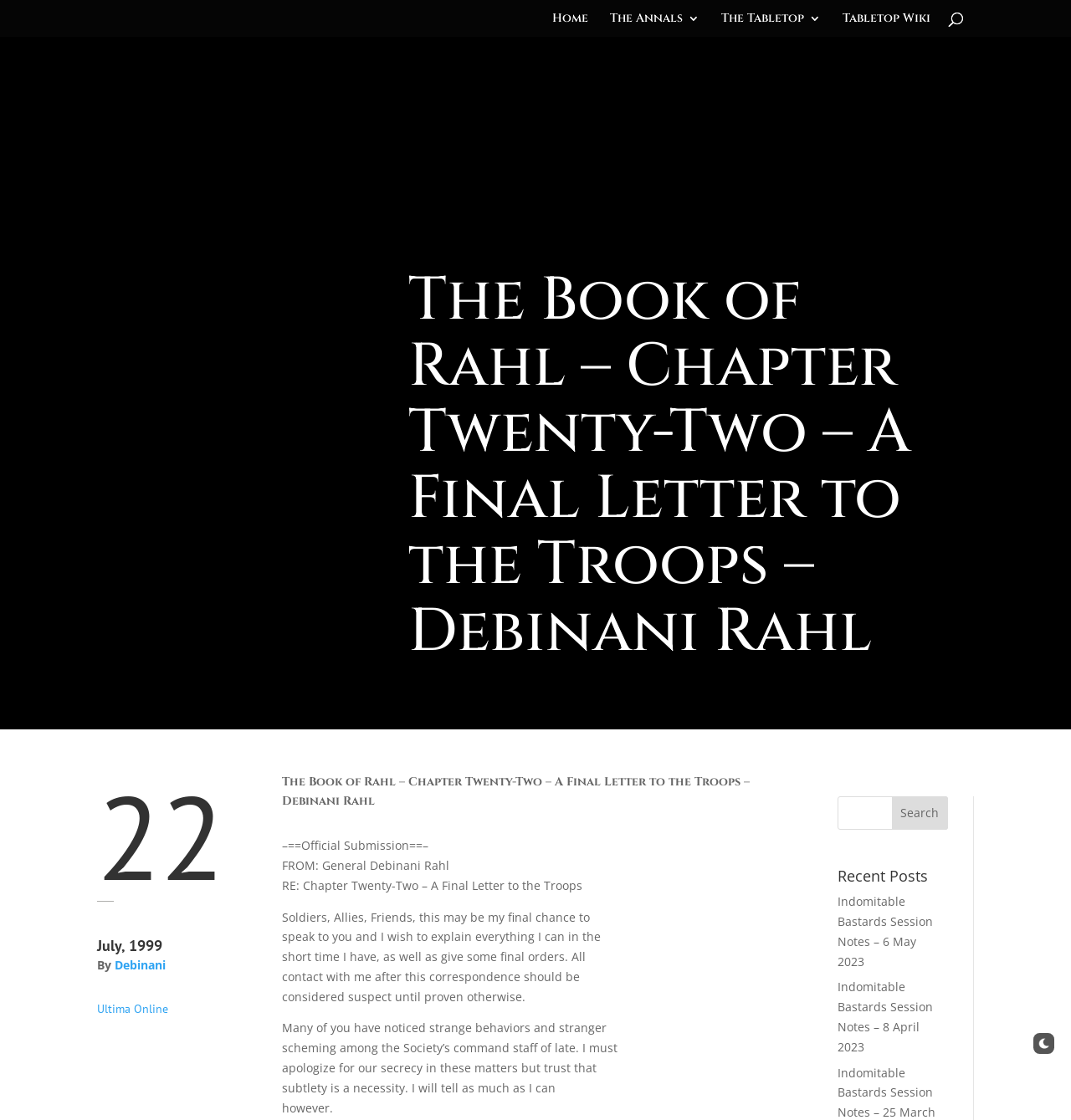Please answer the following question using a single word or phrase: 
What is the category of the recent posts?

Session Notes